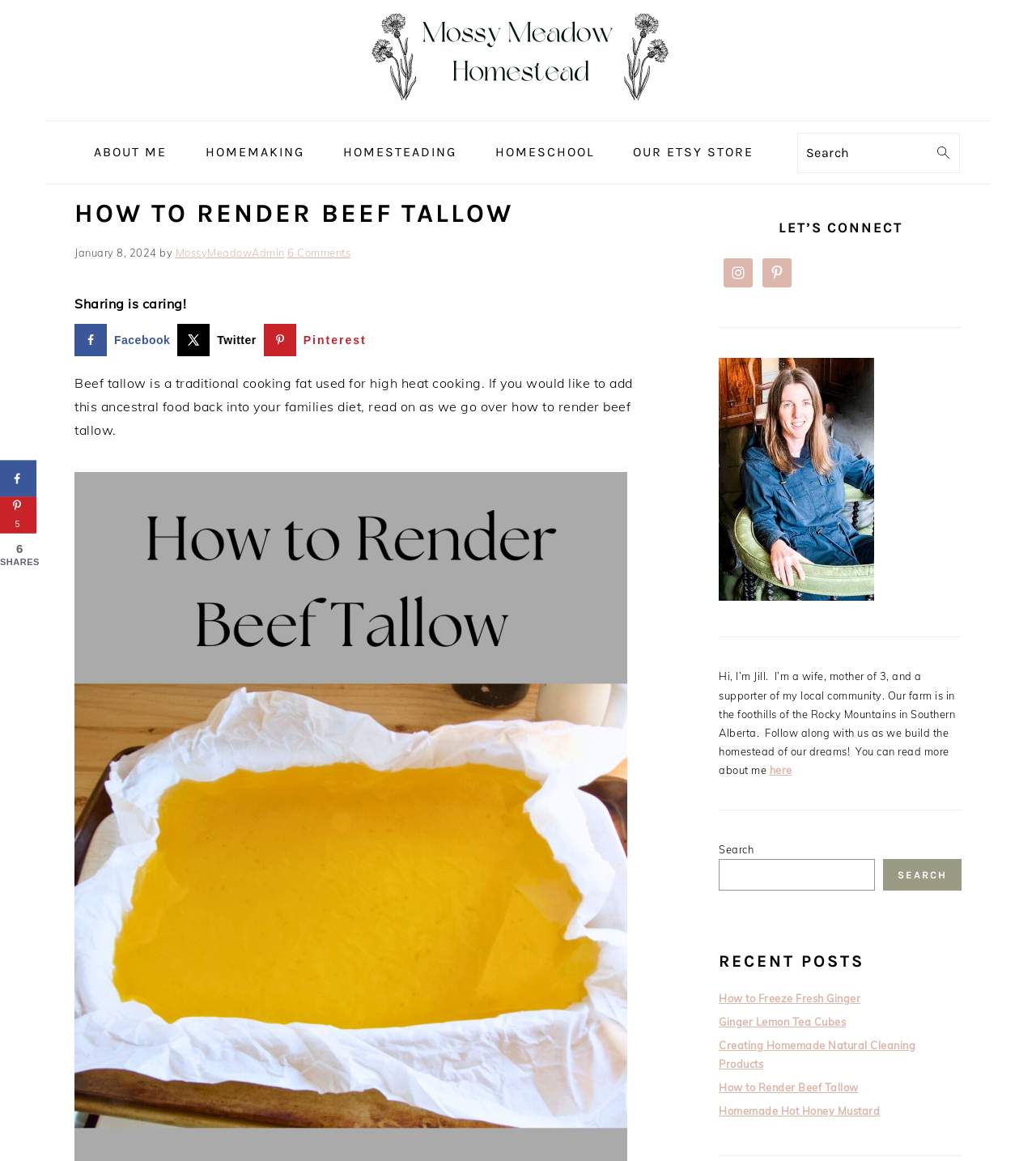Please examine the image and provide a detailed answer to the question: What is the name of the website?

I determined the name of the website by looking at the link element with the text 'Mossy Meadow Homestead' which is located at the top of the webpage, indicating it is the website's title.